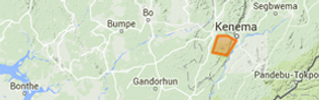What are the valuable minerals mentioned?
Please provide a single word or phrase answer based on the image.

Gold, Columbite, Tantalite, and Niobium